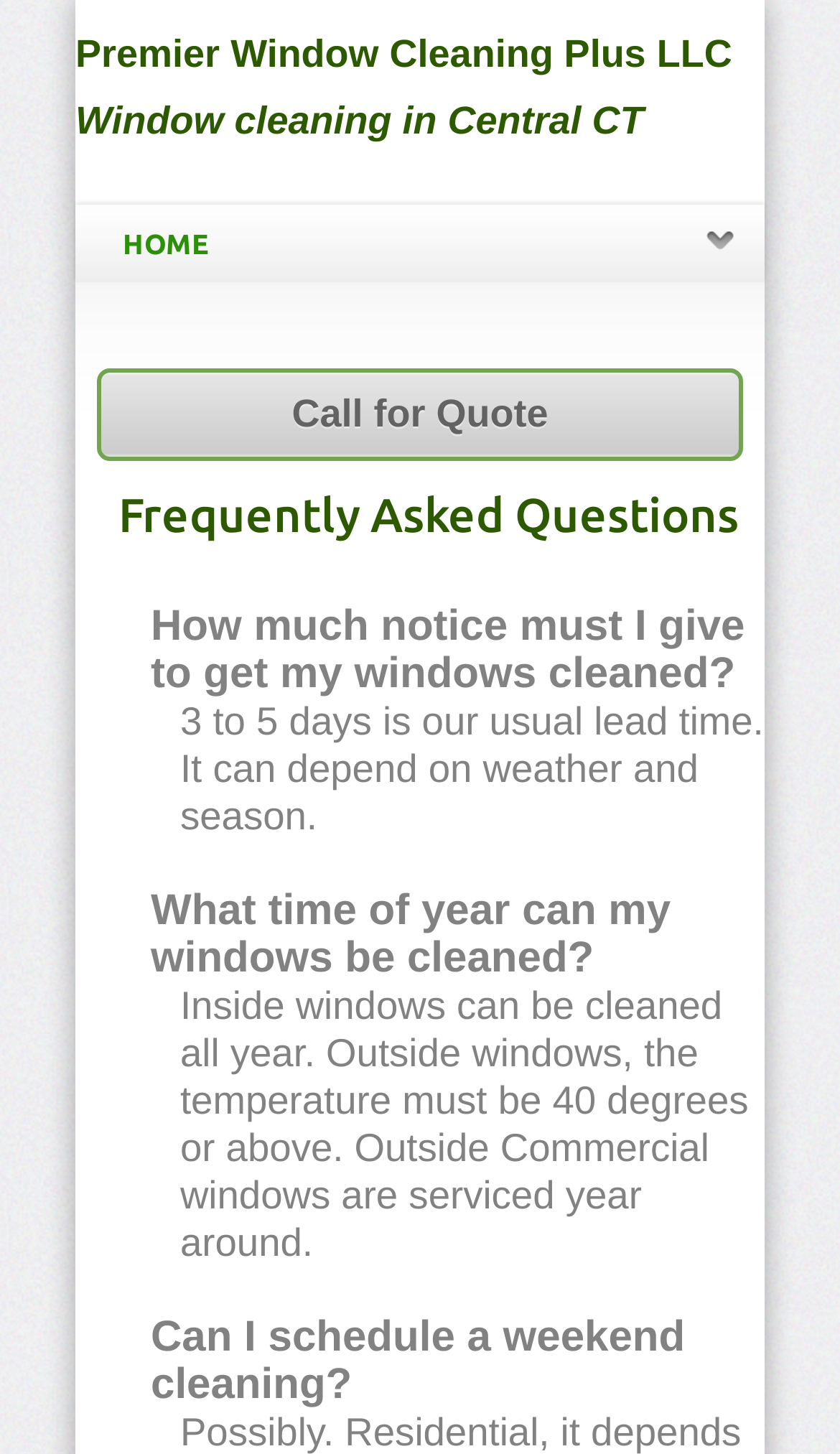What is the company name?
Please answer using one word or phrase, based on the screenshot.

Premier Window Cleaning Plus LLC